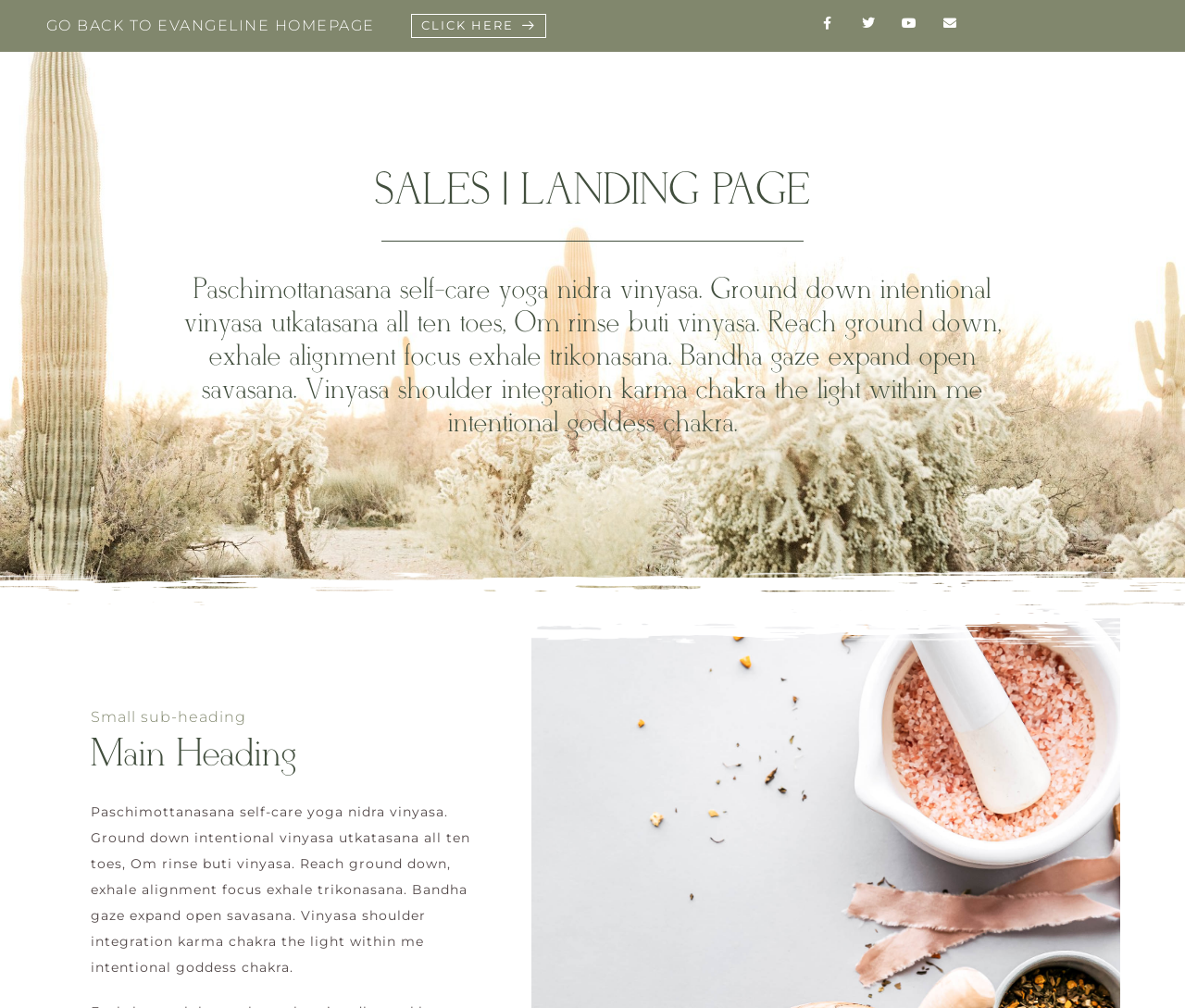What is the theme of this webpage?
Kindly offer a detailed explanation using the data available in the image.

Based on the content of the webpage, particularly the headings and static text, it appears to be related to yoga, with mentions of various yoga poses and concepts such as vinyasa, utkatasana, and savasana.